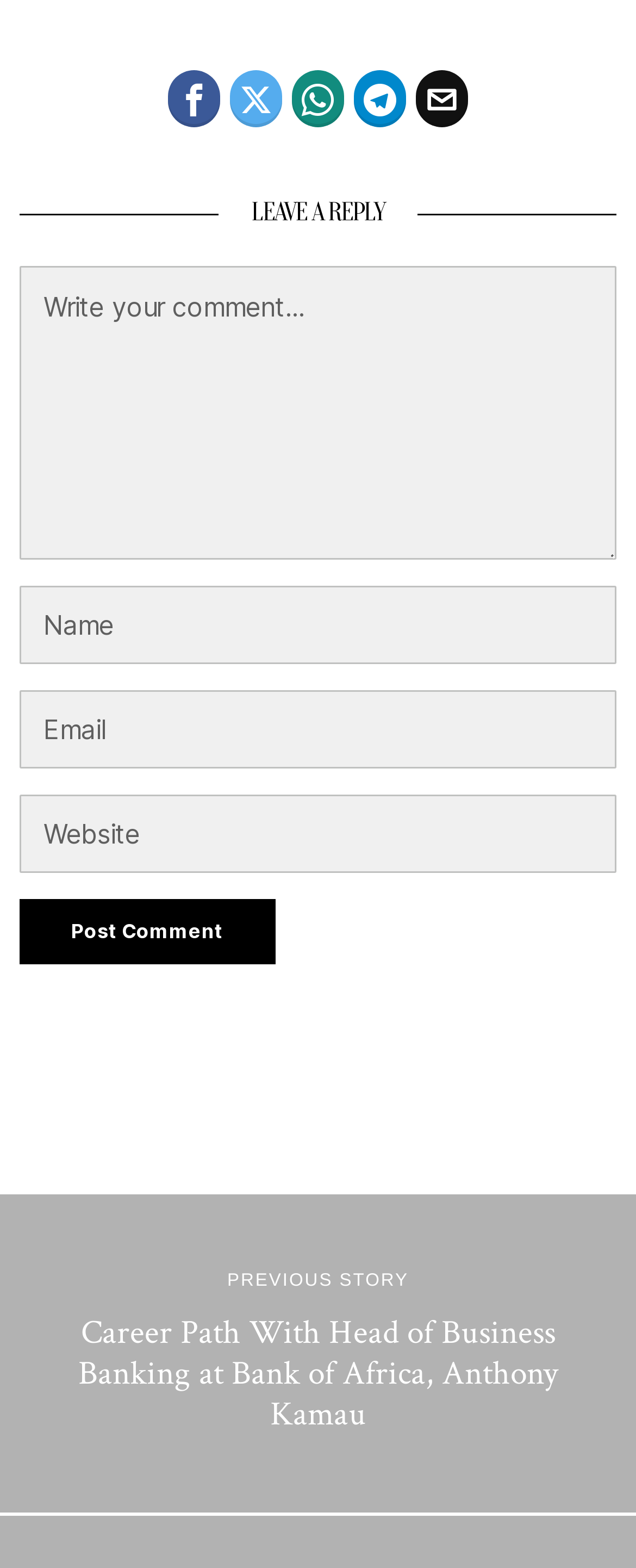Identify the bounding box coordinates necessary to click and complete the given instruction: "Read the previous story".

[0.357, 0.811, 0.643, 0.823]